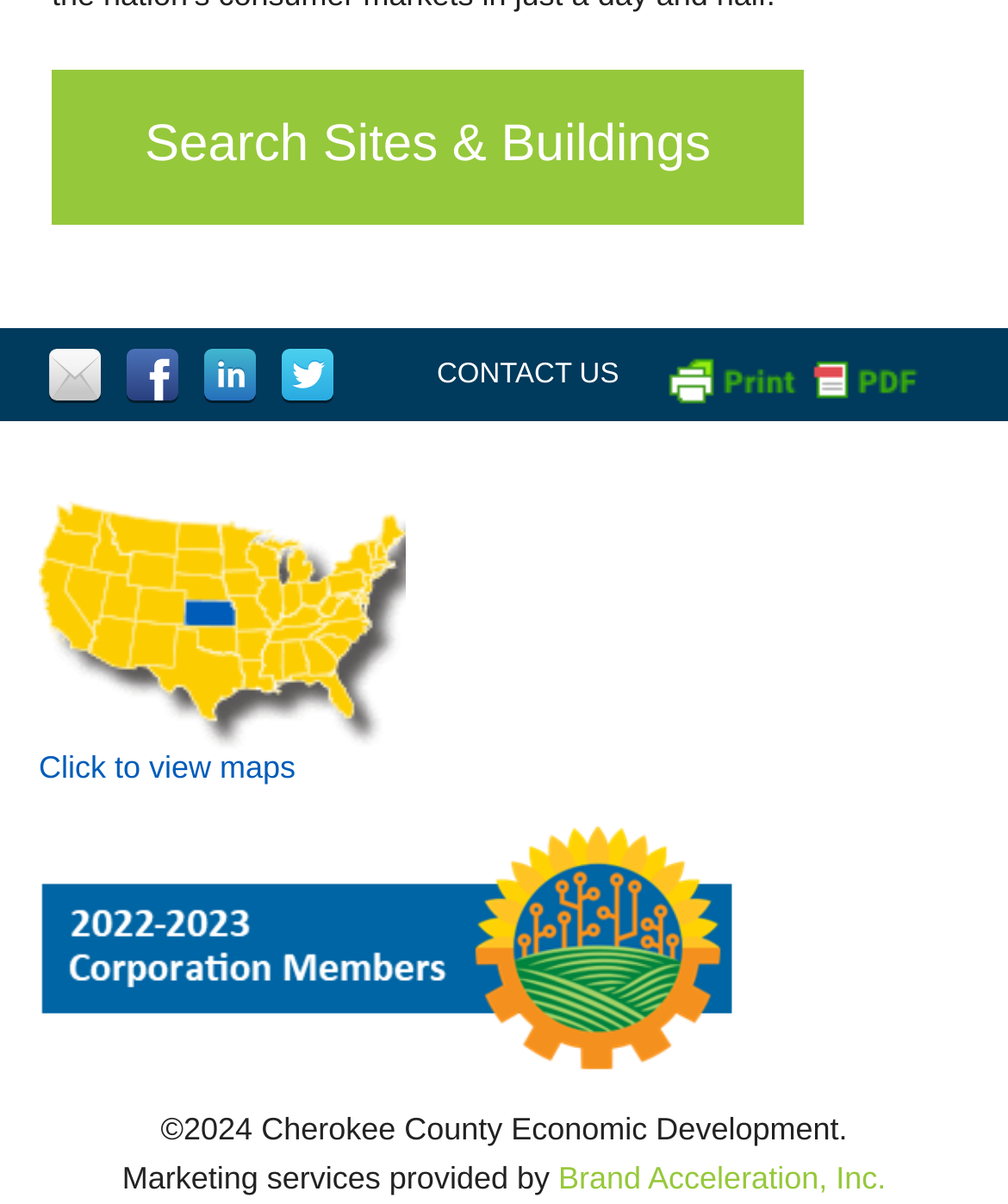Locate the bounding box coordinates of the UI element described by: "LinkedIn". The bounding box coordinates should consist of four float numbers between 0 and 1, i.e., [left, top, right, bottom].

[0.203, 0.289, 0.254, 0.332]